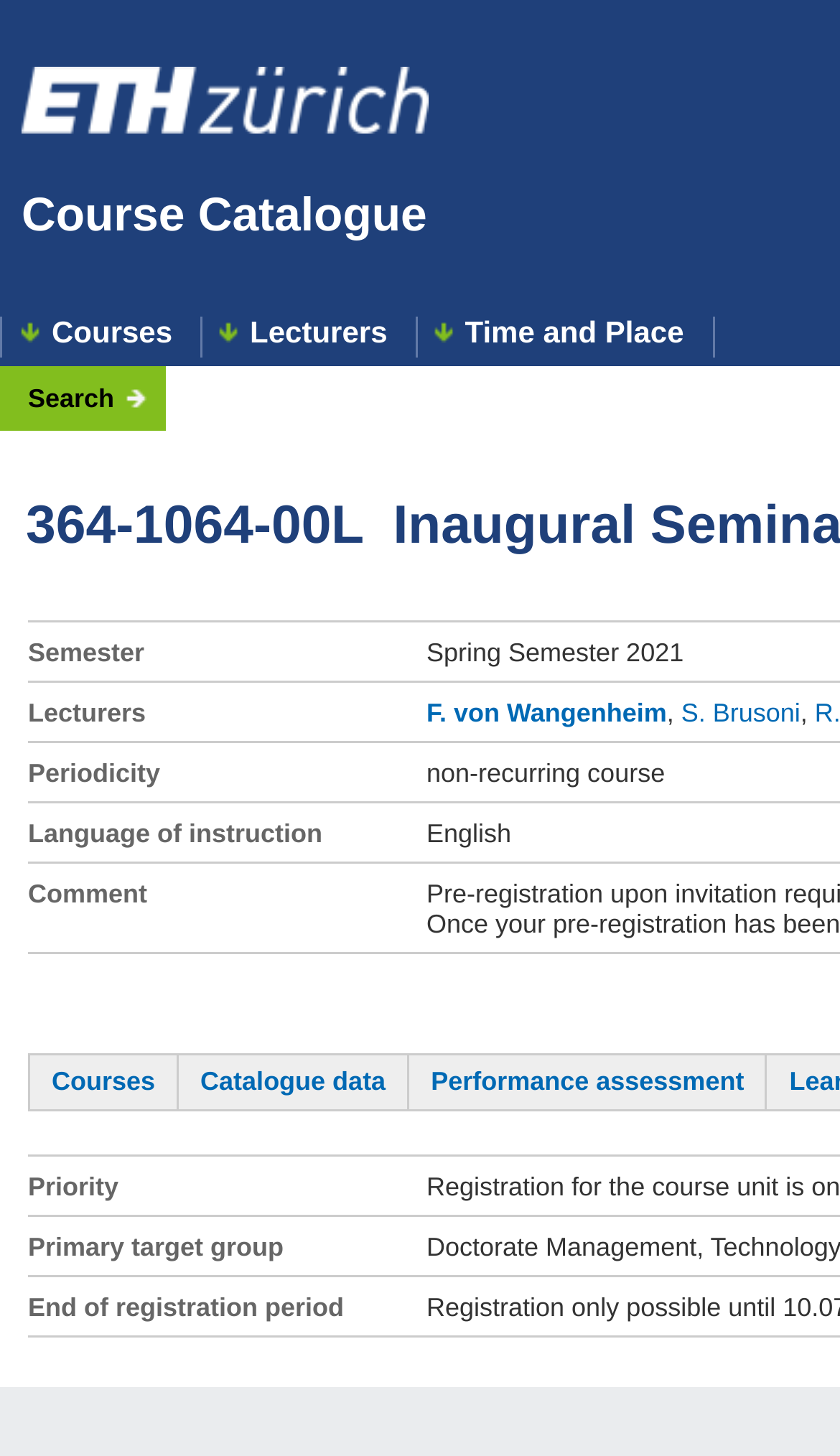Determine the bounding box coordinates of the clickable area required to perform the following instruction: "go to ETH Homepage". The coordinates should be represented as four float numbers between 0 and 1: [left, top, right, bottom].

[0.026, 0.046, 0.51, 0.096]